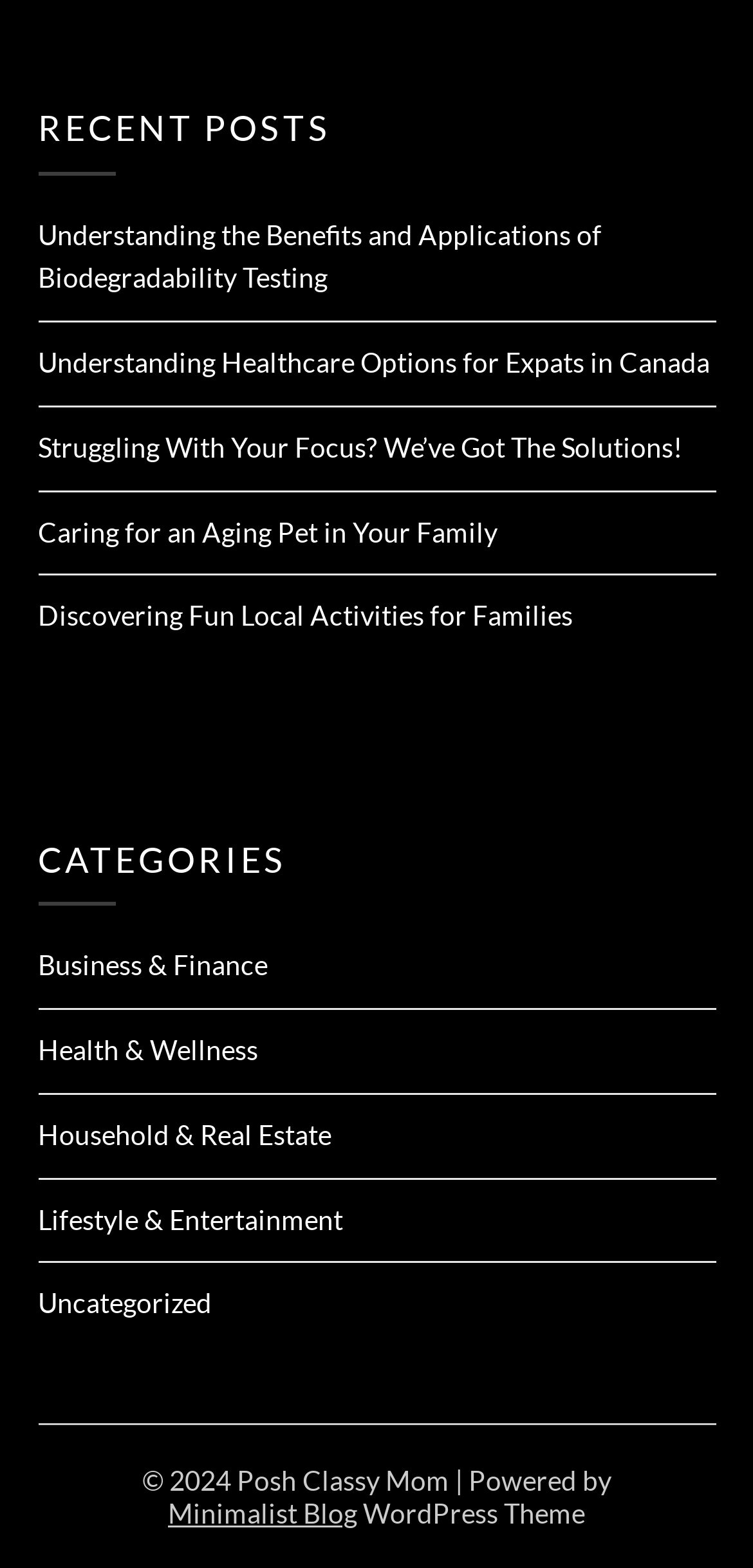What is the name of the WordPress theme used?
Answer with a single word or phrase by referring to the visual content.

Minimalist Blog